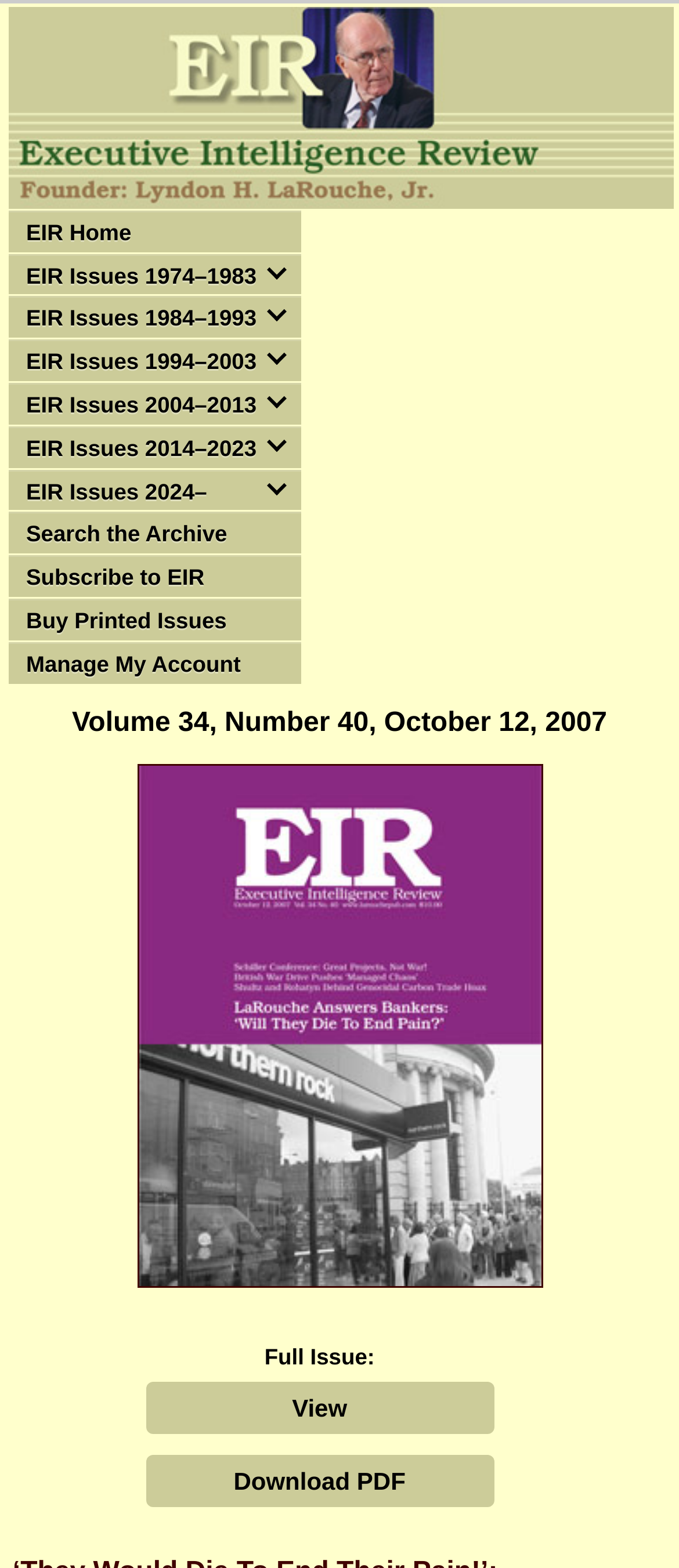Please respond in a single word or phrase: 
What is the date of the current issue?

October 12, 2007